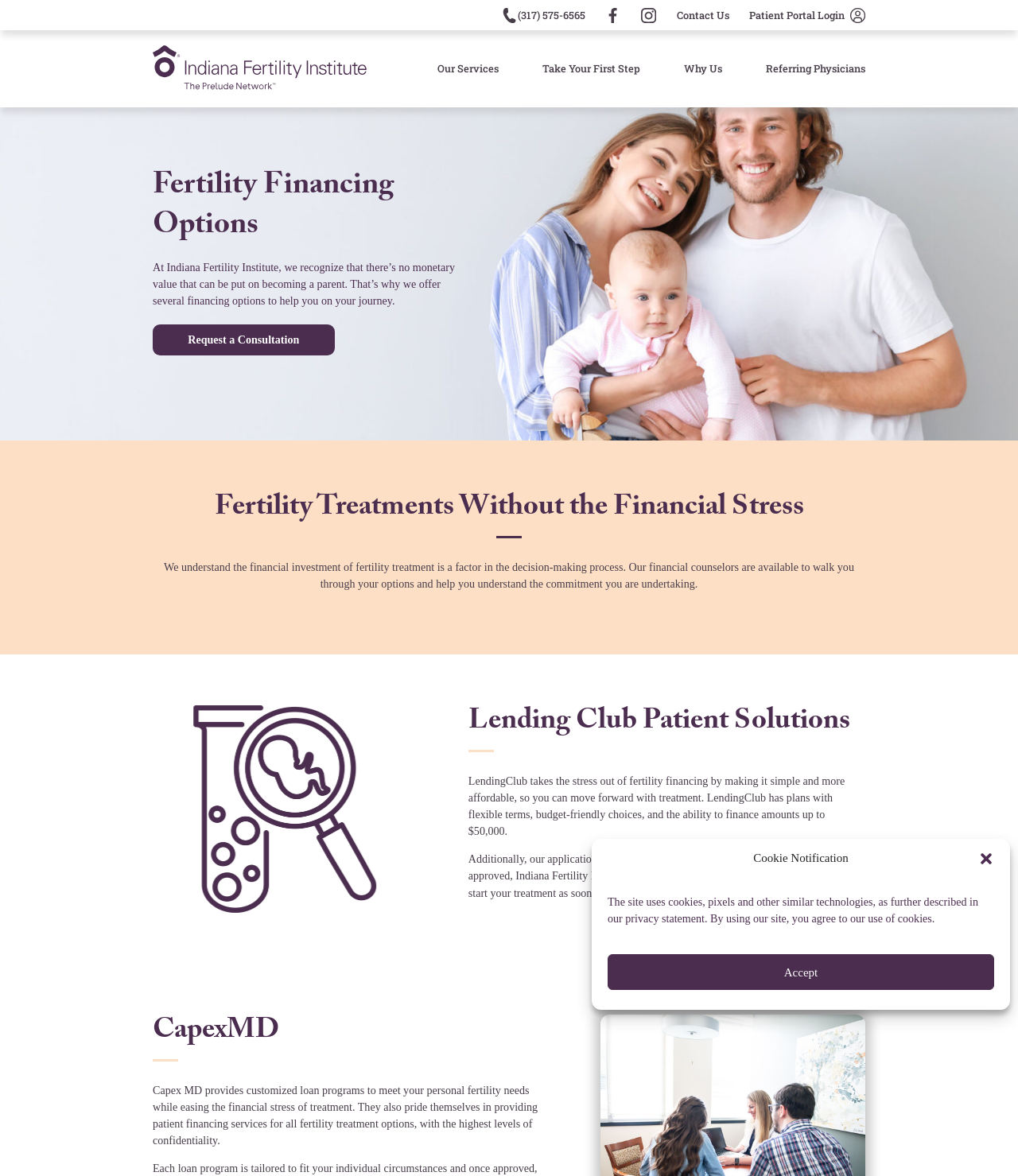What is the phone number to contact?
Could you give a comprehensive explanation in response to this question?

I found the phone number by looking at the top section of the webpage, where there are several links and images. The phone number is written in text format next to an image of a phone, indicating that it's a contact number.